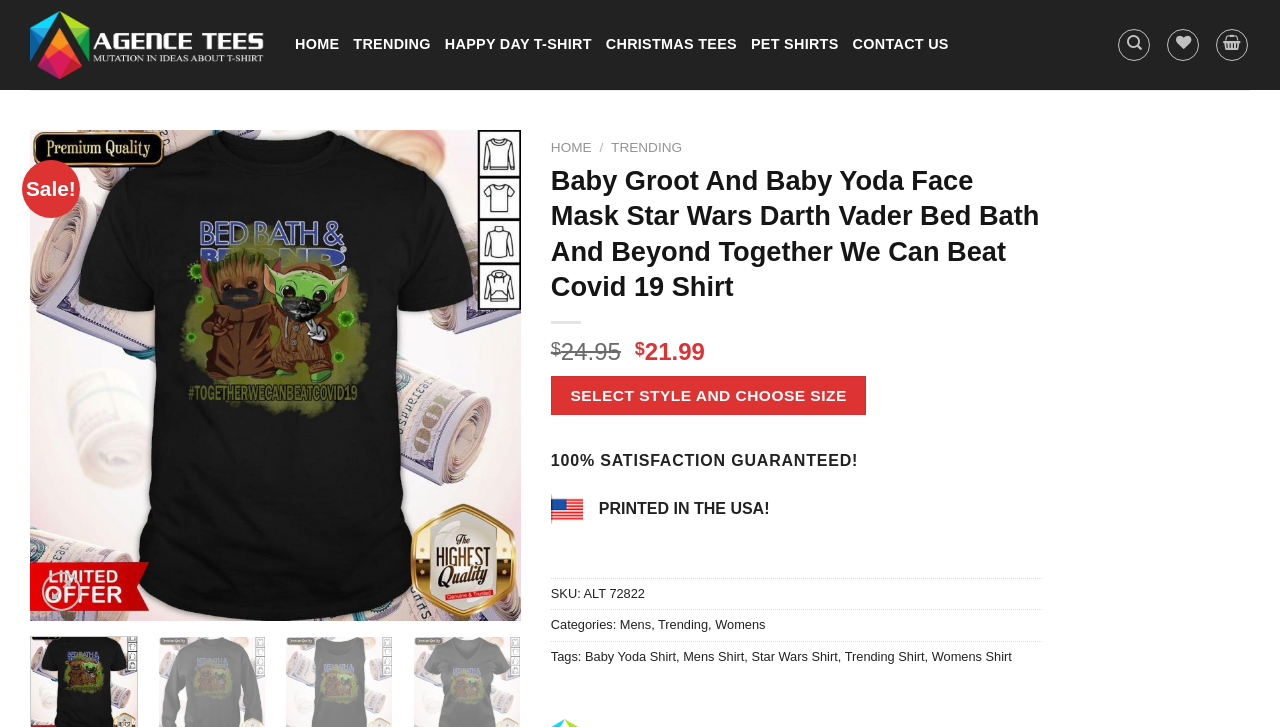Please identify the bounding box coordinates of the element I need to click to follow this instruction: "View product details of 'Baby Groot And Baby Yoda Face Mask Star Wars Darth Vader Bed Bath And Beyond Together We Can Beat Covid 19 Shirt'".

[0.023, 0.503, 0.407, 0.526]